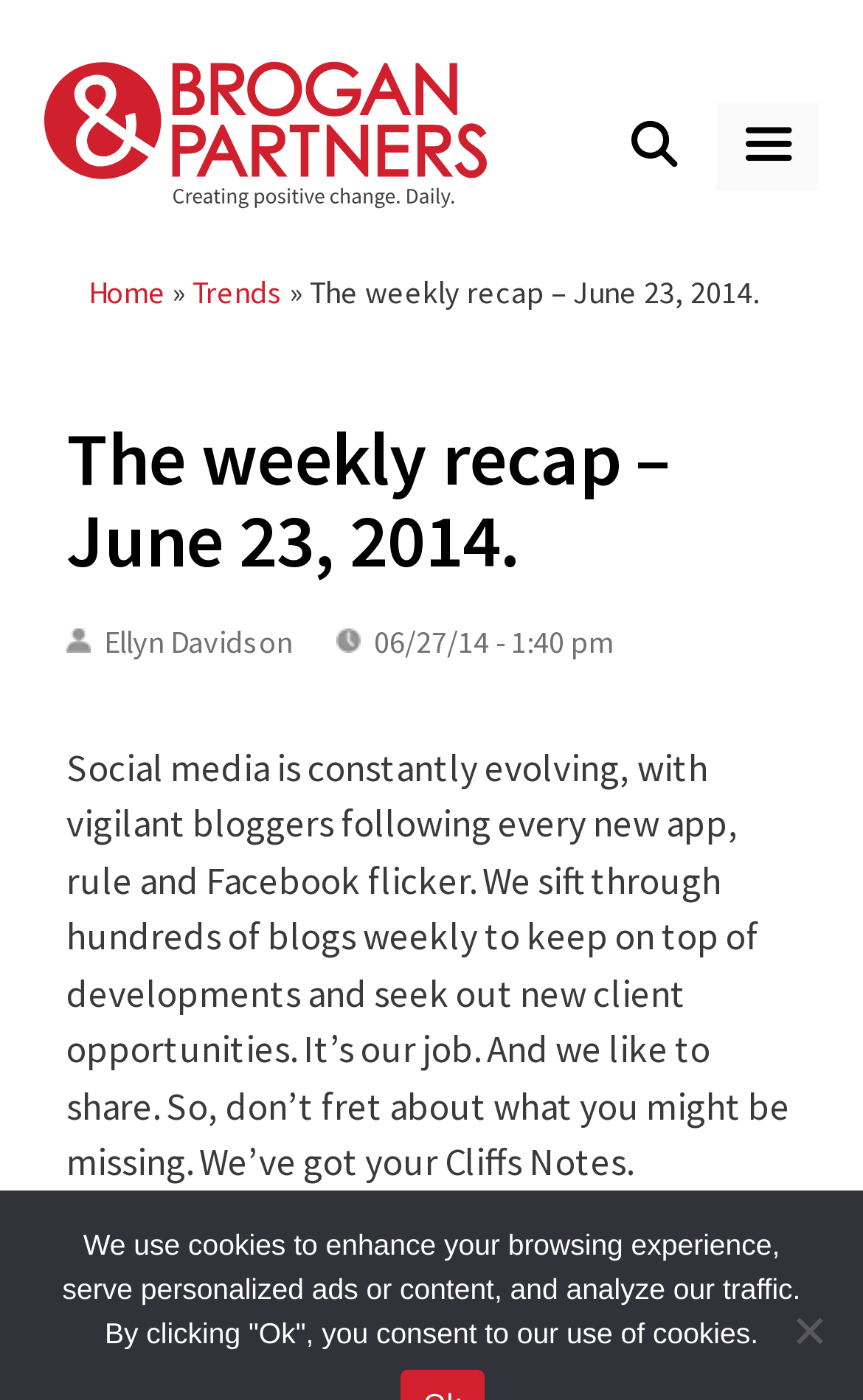Please determine the bounding box coordinates for the UI element described here. Use the format (top-left x, top-left y, bottom-right x, bottom-right y) with values bounded between 0 and 1: Trends

[0.223, 0.194, 0.328, 0.223]